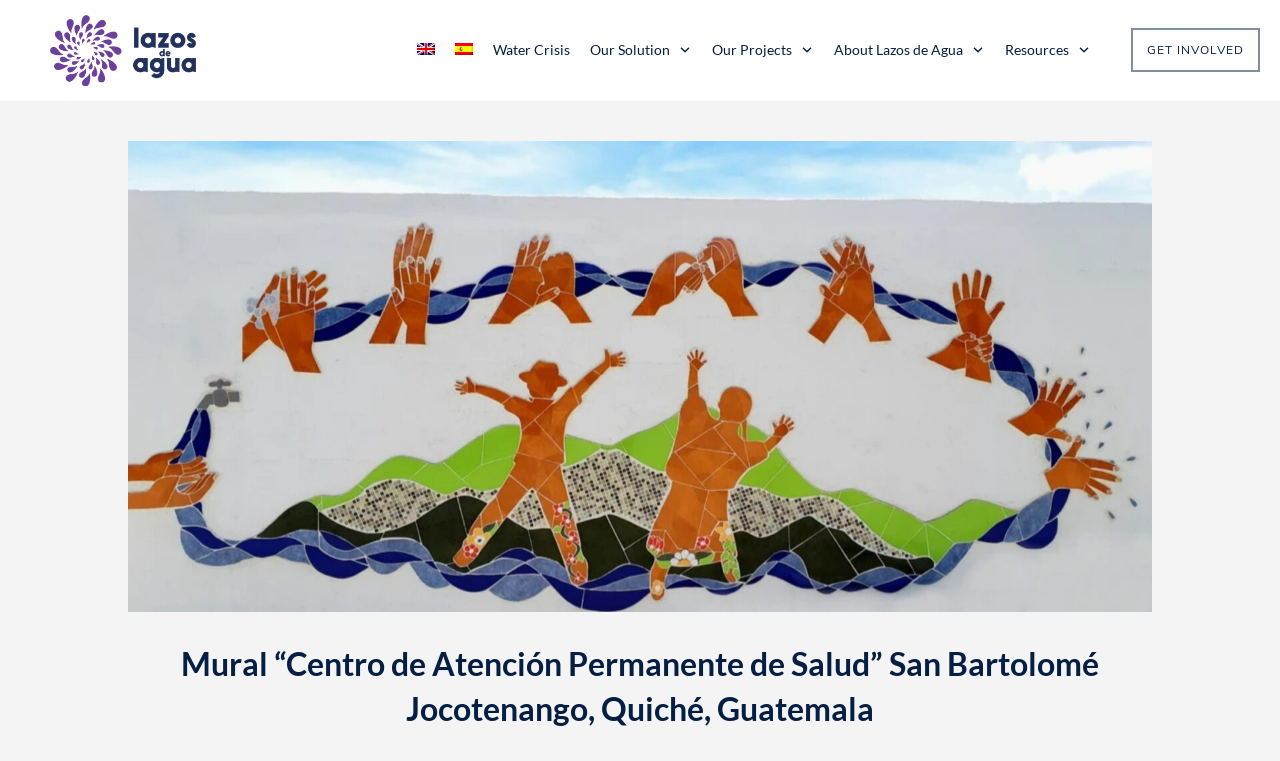Please identify the bounding box coordinates for the region that you need to click to follow this instruction: "View the mural details".

[0.1, 0.185, 0.9, 0.842]